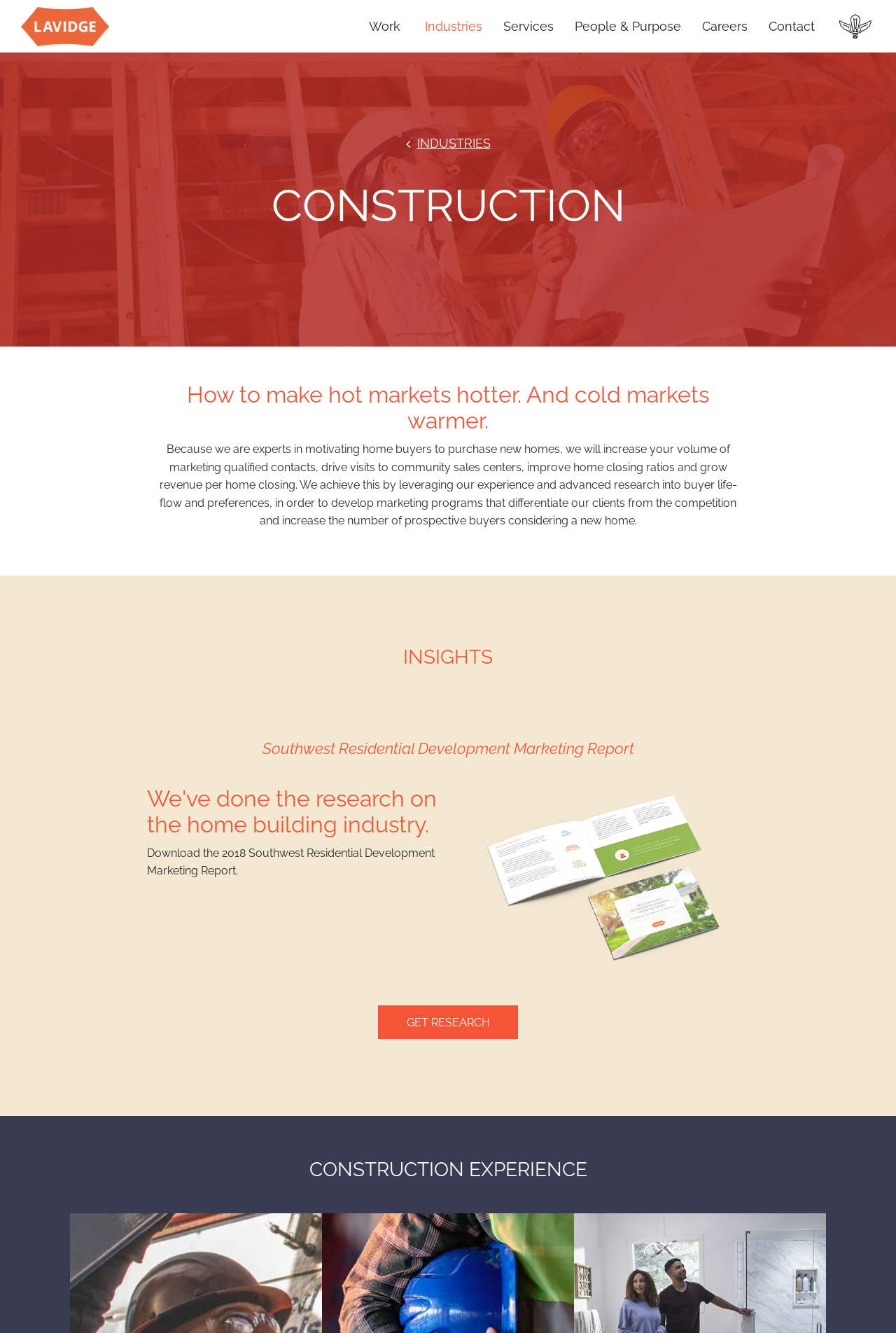What is the action encouraged by the 'GET RESEARCH' button?
Please provide a single word or phrase answer based on the image.

Download research report